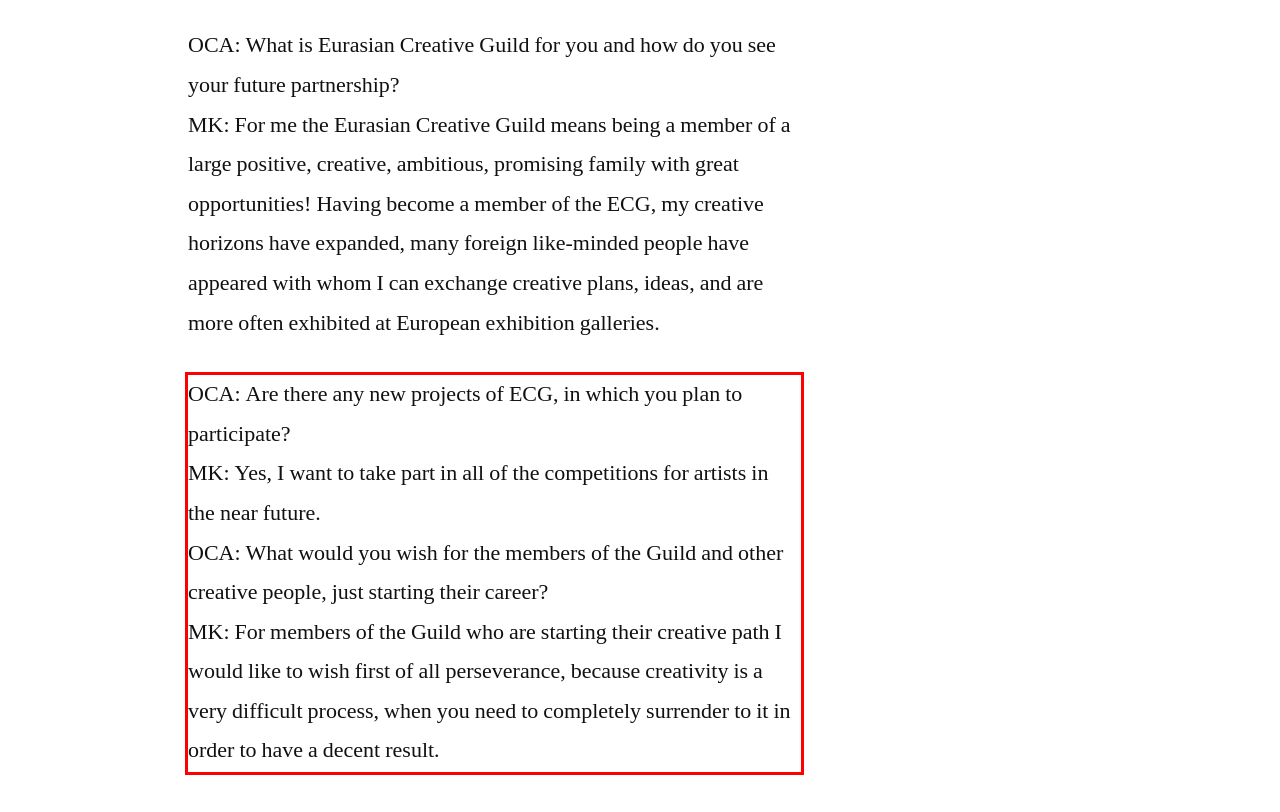Given the screenshot of a webpage, identify the red rectangle bounding box and recognize the text content inside it, generating the extracted text.

OCA: Are there any new projects of ECG, in which you plan to participate? MK: Yes, I want to take part in all of the competitions for artists in the near future. OCA: What would you wish for the members of the Guild and other creative people, just starting their career? MK: For members of the Guild who are starting their creative path I would like to wish first of all perseverance, because creativity is a very difficult process, when you need to completely surrender to it in order to have a decent result.